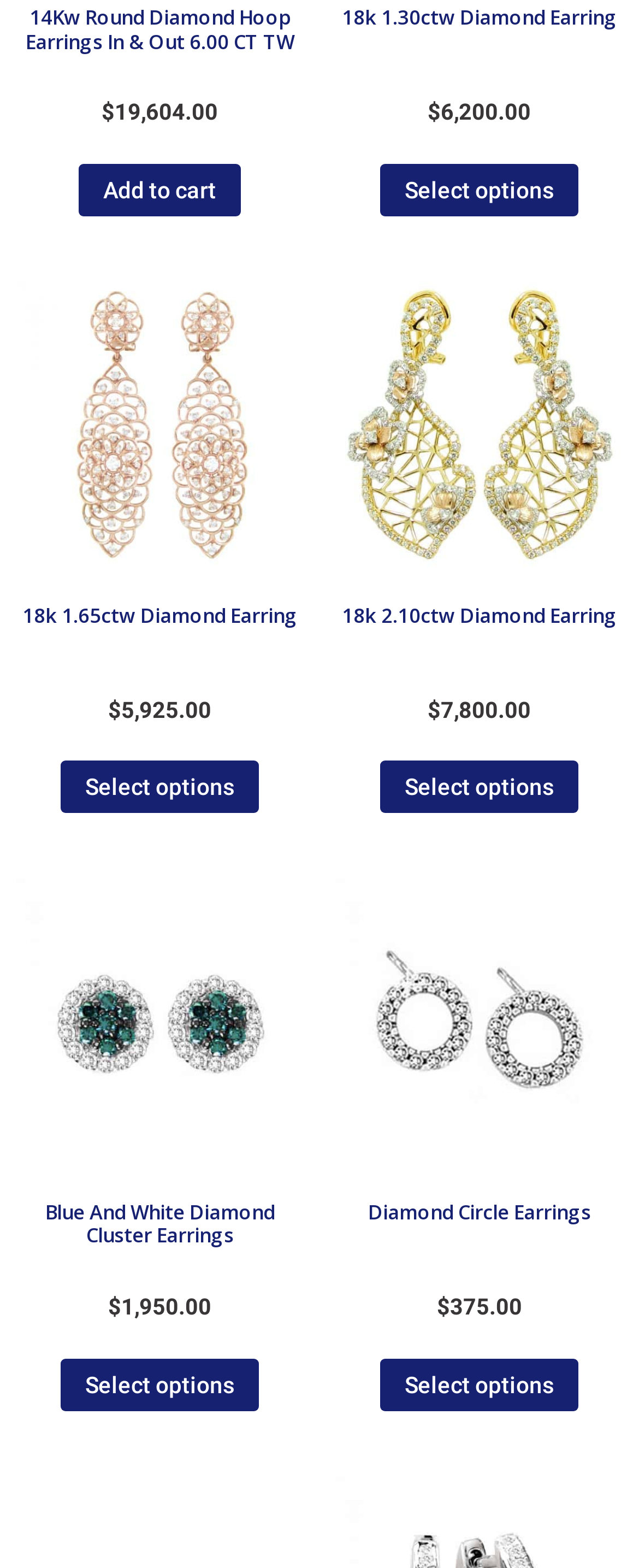Determine the bounding box coordinates of the region to click in order to accomplish the following instruction: "View details of 14Kw Round Diamond Hoop Earrings In & Out 6.00 CT TW". Provide the coordinates as four float numbers between 0 and 1, specifically [left, top, right, bottom].

[0.123, 0.104, 0.377, 0.138]